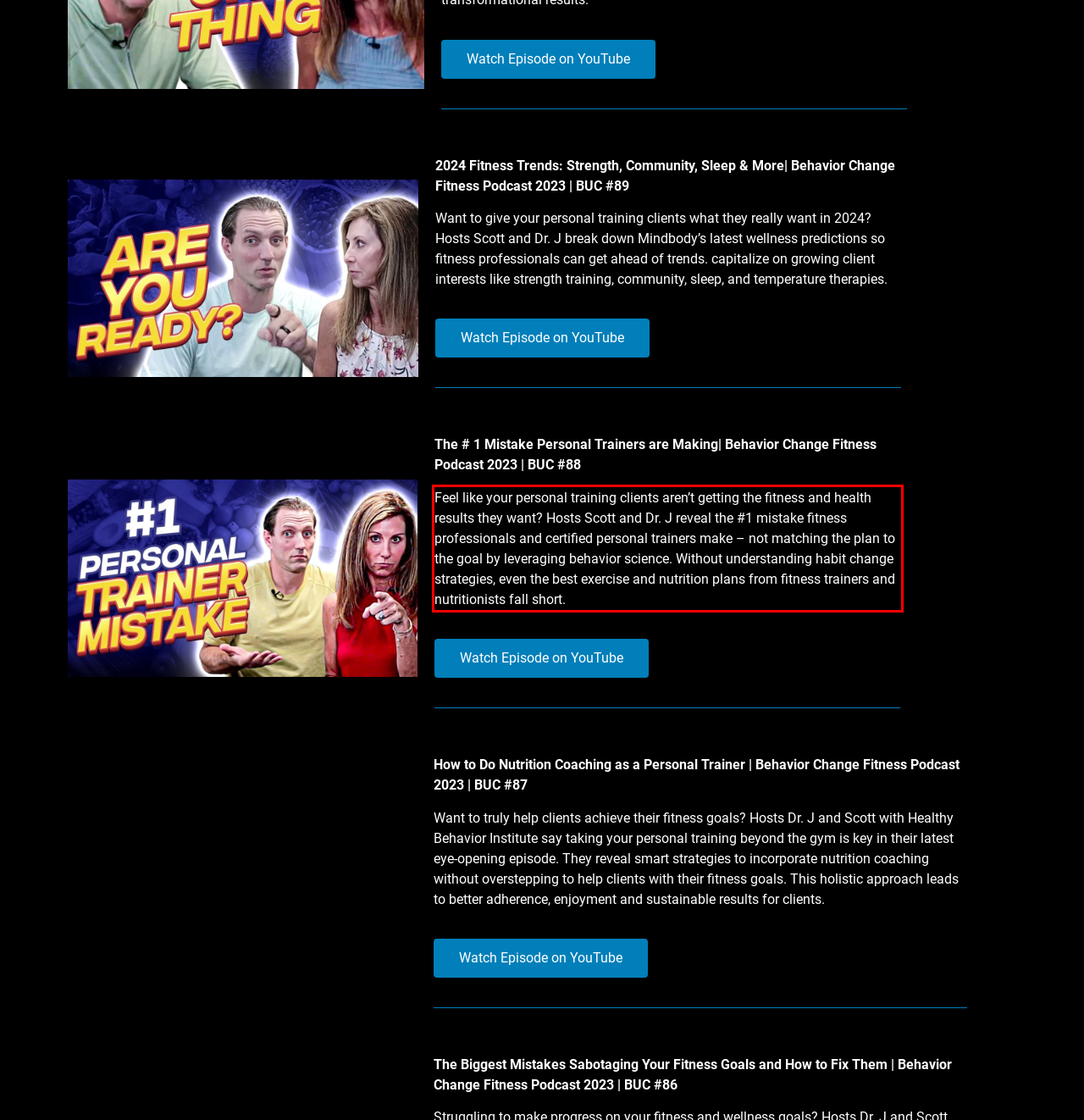Extract and provide the text found inside the red rectangle in the screenshot of the webpage.

Feel like your personal training clients aren’t getting the fitness and health results they want? Hosts Scott and Dr. J reveal the #1 mistake fitness professionals and certified personal trainers make – not matching the plan to the goal by leveraging behavior science. Without understanding habit change strategies, even the best exercise and nutrition plans from fitness trainers and nutritionists fall short.